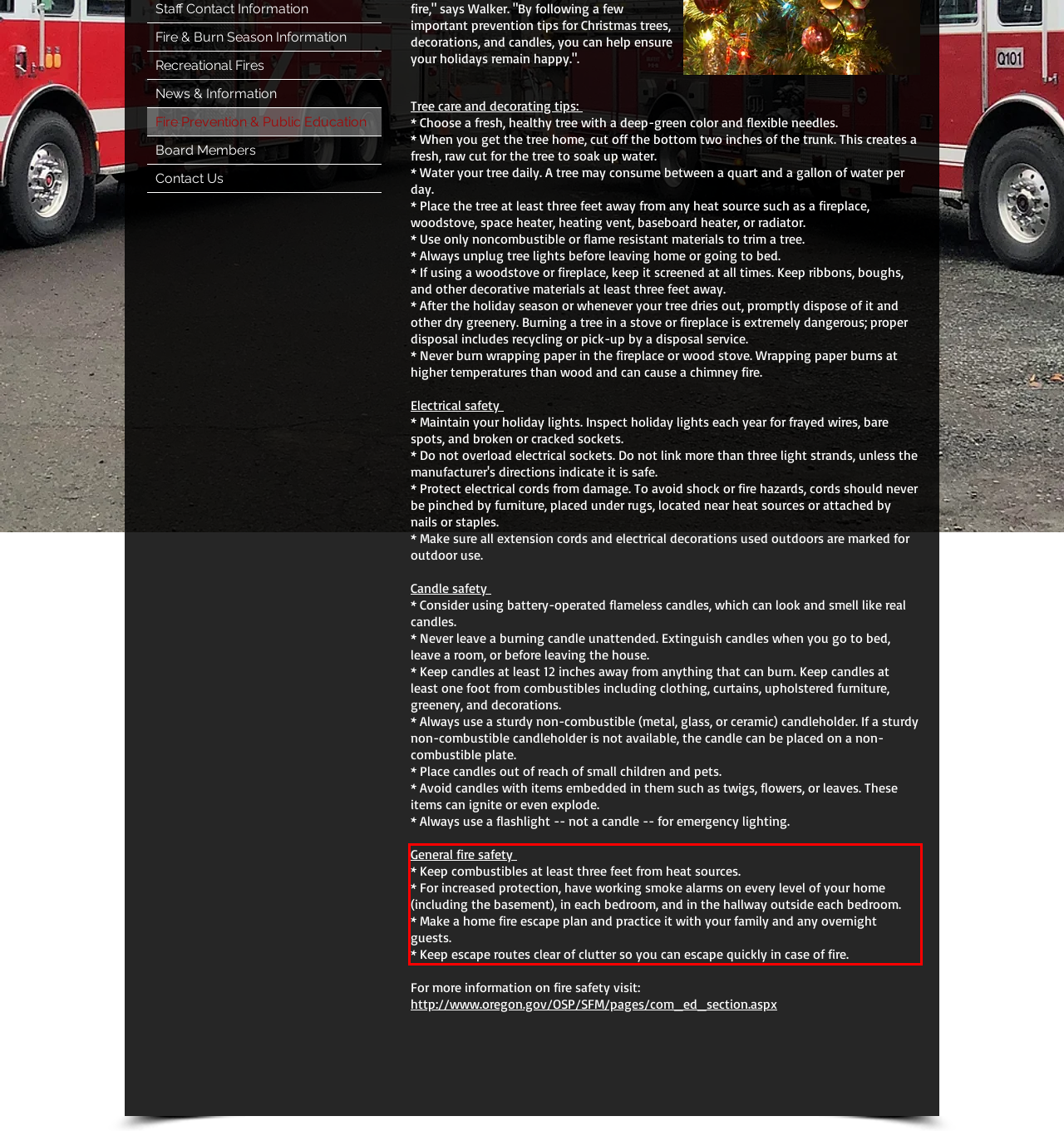Using the webpage screenshot, recognize and capture the text within the red bounding box.

General fire safety * Keep combustibles at least three feet from heat sources. * For increased protection, have working smoke alarms on every level of your home (including the basement), in each bedroom, and in the hallway outside each bedroom. * Make a home fire escape plan and practice it with your family and any overnight guests. * Keep escape routes clear of clutter so you can escape quickly in case of fire.